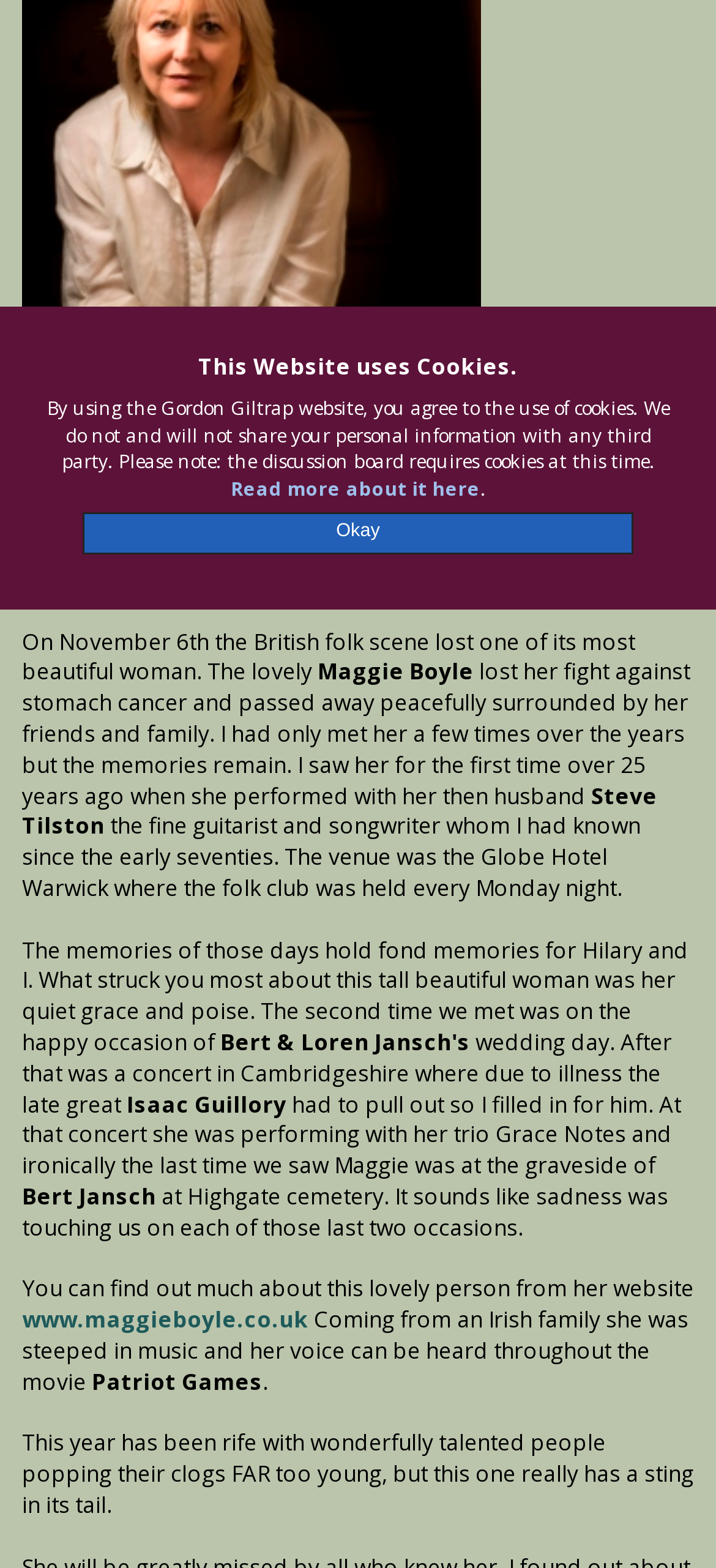Extract the bounding box coordinates for the UI element described as: "www.maggieboyle.co.uk".

[0.031, 0.832, 0.431, 0.852]